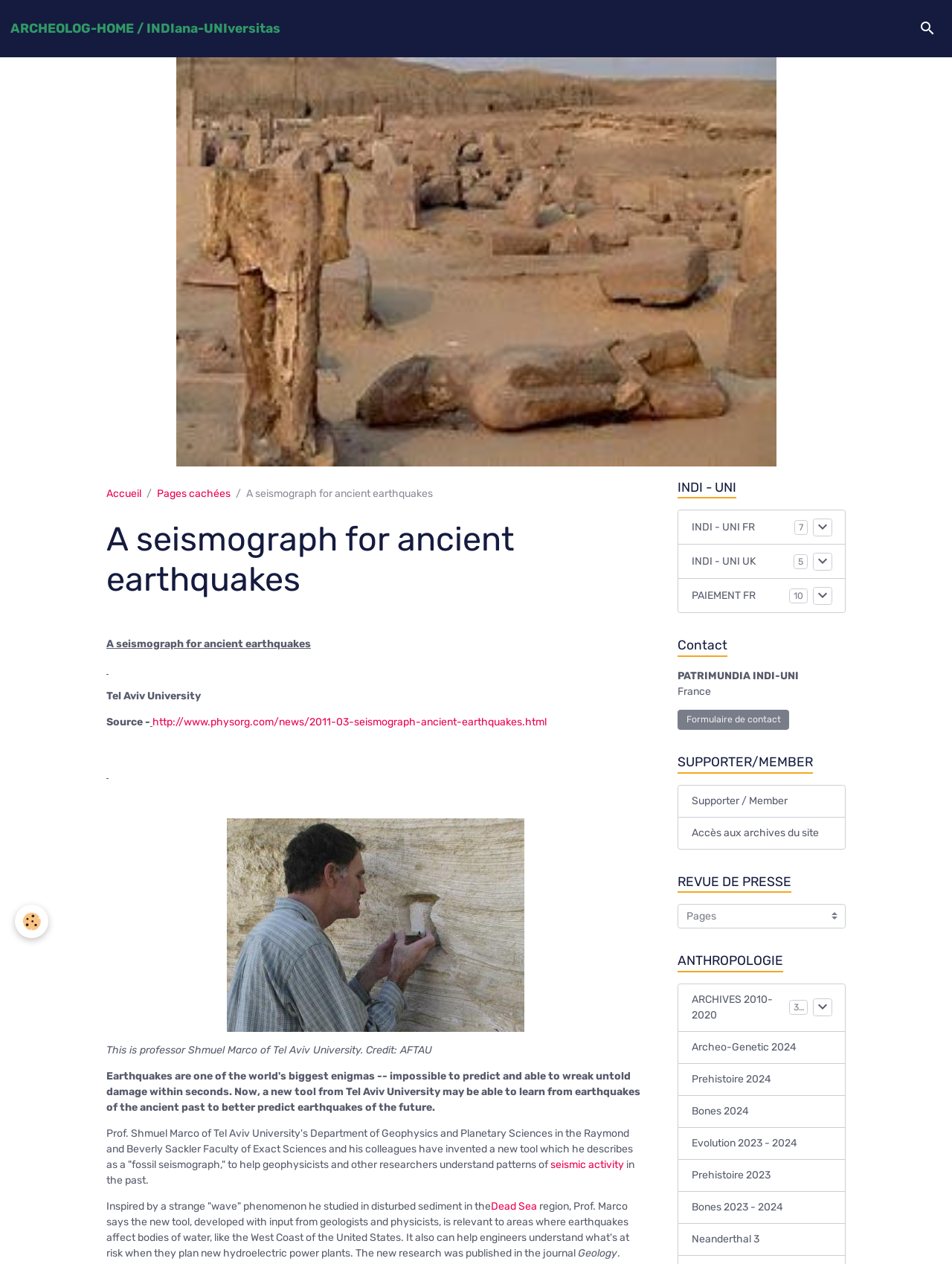Pinpoint the bounding box coordinates of the clickable area necessary to execute the following instruction: "Go to Accueil page". The coordinates should be given as four float numbers between 0 and 1, namely [left, top, right, bottom].

[0.112, 0.385, 0.148, 0.395]